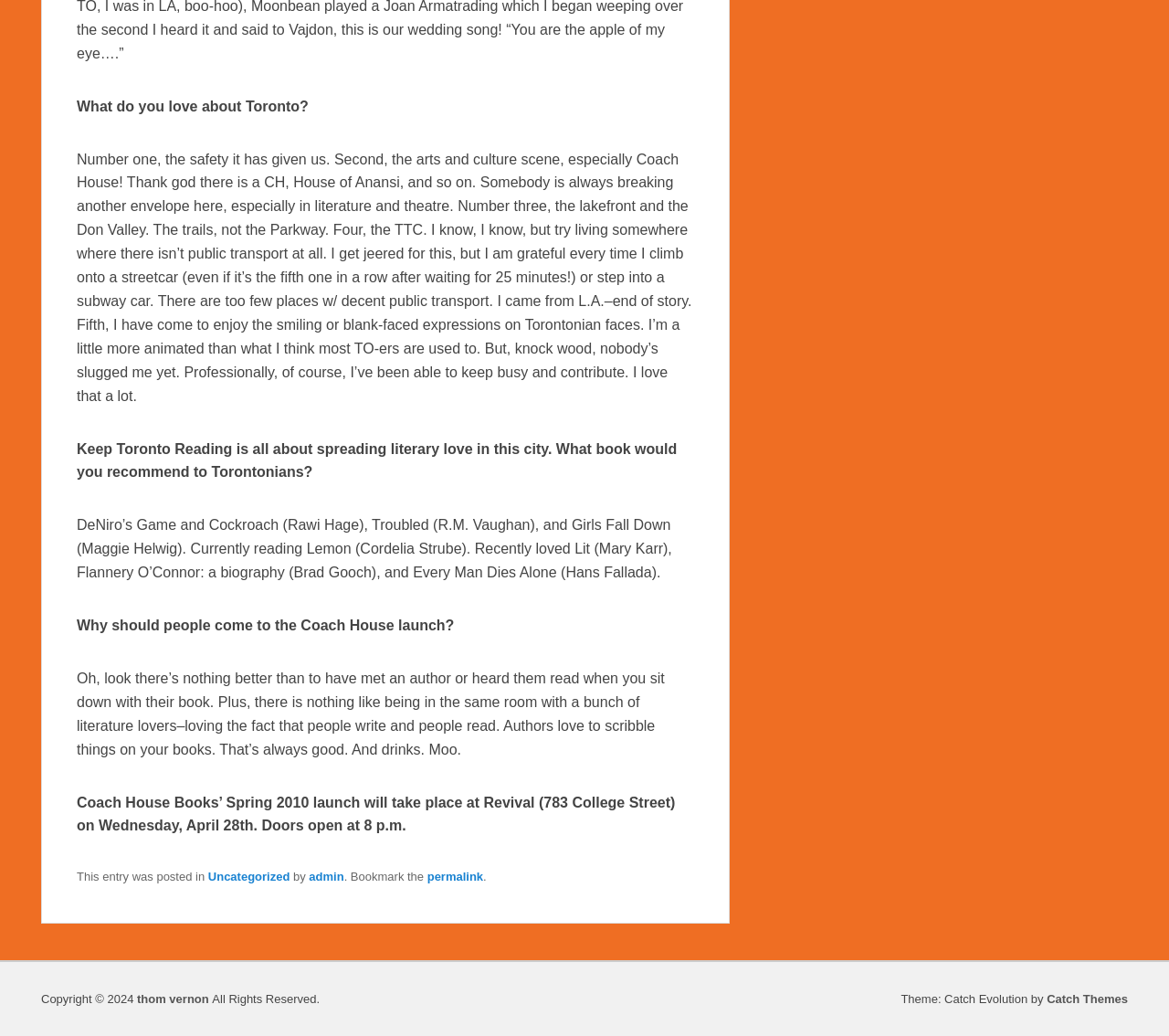What is the location of the Coach House launch mentioned on this webpage?
Look at the image and construct a detailed response to the question.

The location 'Revival, 783 College Street' is mentioned in the text 'Coach House Books’ Spring 2010 launch will take place at Revival (783 College Street) on Wednesday, April 28th.' which indicates the venue of the launch event.